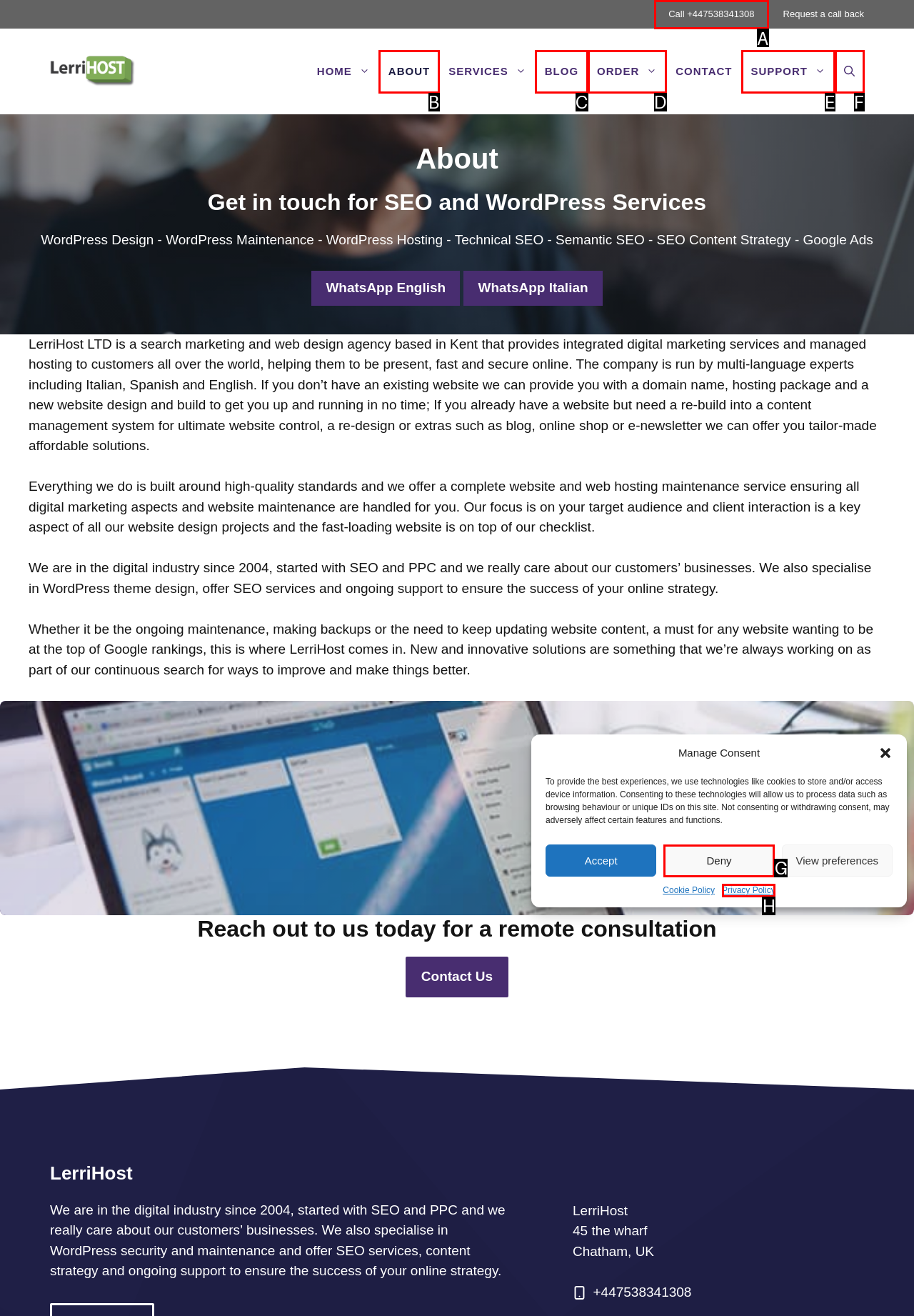Tell me which one HTML element I should click to complete the following task: Call the phone number Answer with the option's letter from the given choices directly.

A